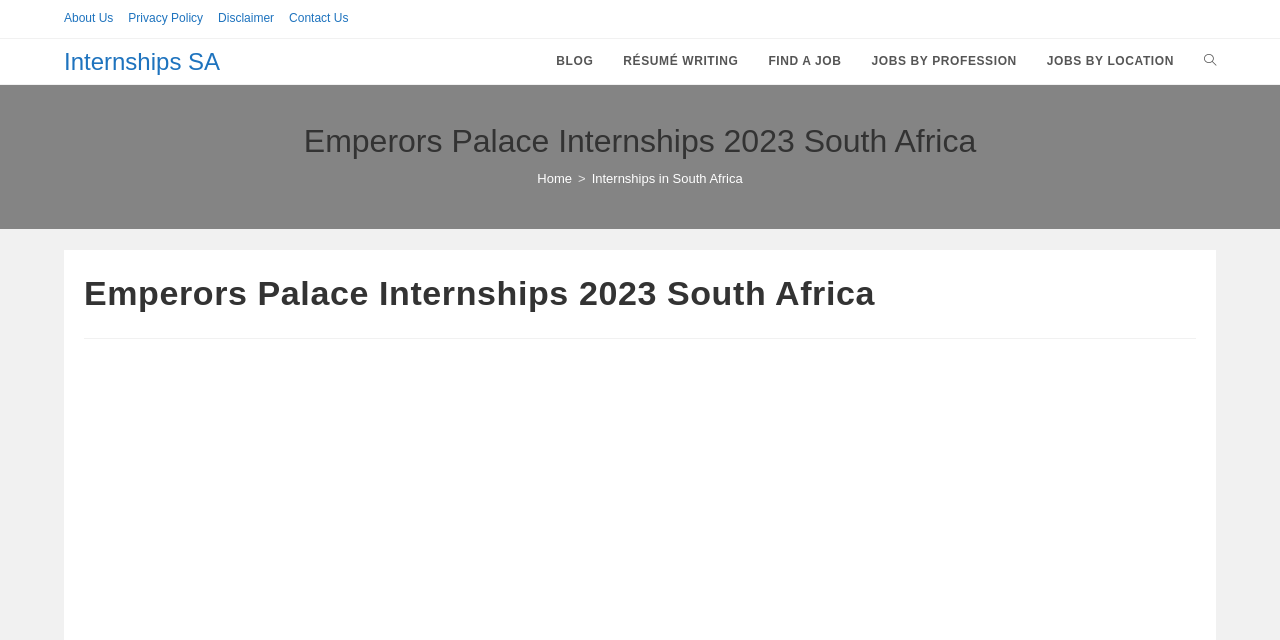Please analyze the image and give a detailed answer to the question:
How many columns are in the layout table?

I analyzed the layout table section of the webpage and found that it has only one column, which contains several links and a header.